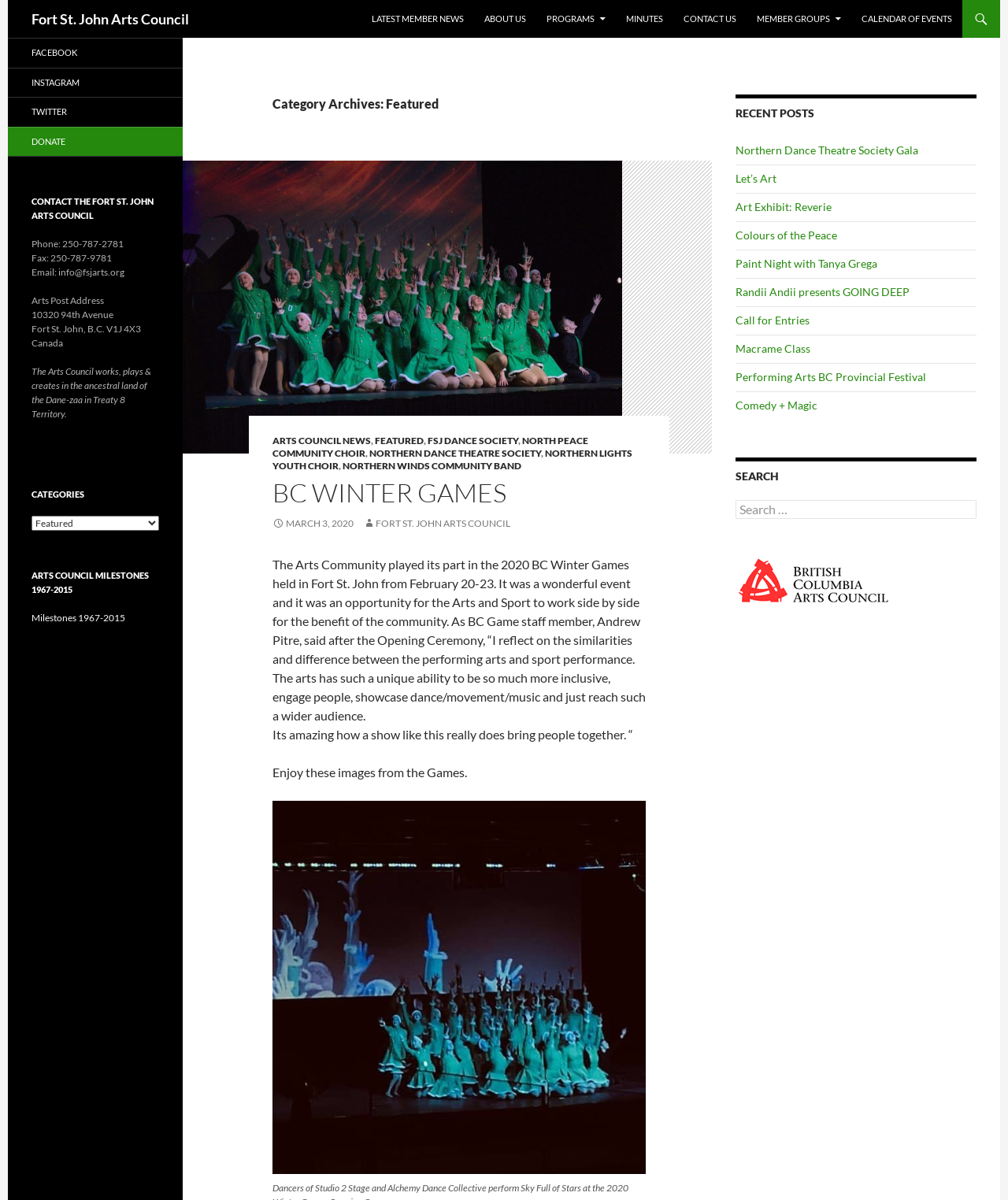Create a detailed summary of the webpage's content and design.

The webpage is about the Fort St. John Arts Council, featuring various sections and links related to the organization. At the top, there is a heading with the organization's name, followed by a row of links to different sections, including "LATEST MEMBER NEWS", "ABOUT US", "PROGRAMS", "MINUTES", "CONTACT US", "MEMBER GROUPS", and "CALENDAR OF EVENTS".

Below this, there is a header section with a heading "Category Archives: Featured" and several links to news articles or events, including "BC Winter Games", "ARTS COUNCIL NEWS", "FEATURED", and others. There is also a paragraph of text describing the BC Winter Games event, which took place in Fort St. John from February 20-23, 2020.

On the right side of the page, there is a complementary section with a heading "RECENT POSTS" and a list of links to various events or news articles, including "Northern Dance Theatre Society Gala", "Let’s Art", and others. Below this, there is a search bar with a heading "SEARCH" and a text input field.

At the top left corner of the page, there are social media links to Facebook, Instagram, Twitter, and a "DONATE" button. On the bottom left side, there is a complementary section with contact information for the Fort St. John Arts Council, including phone, fax, email, and mailing address. There is also a section with categories and a combobox to select from, as well as a link to "ARTS COUNCIL MILESTONES 1967-2015".